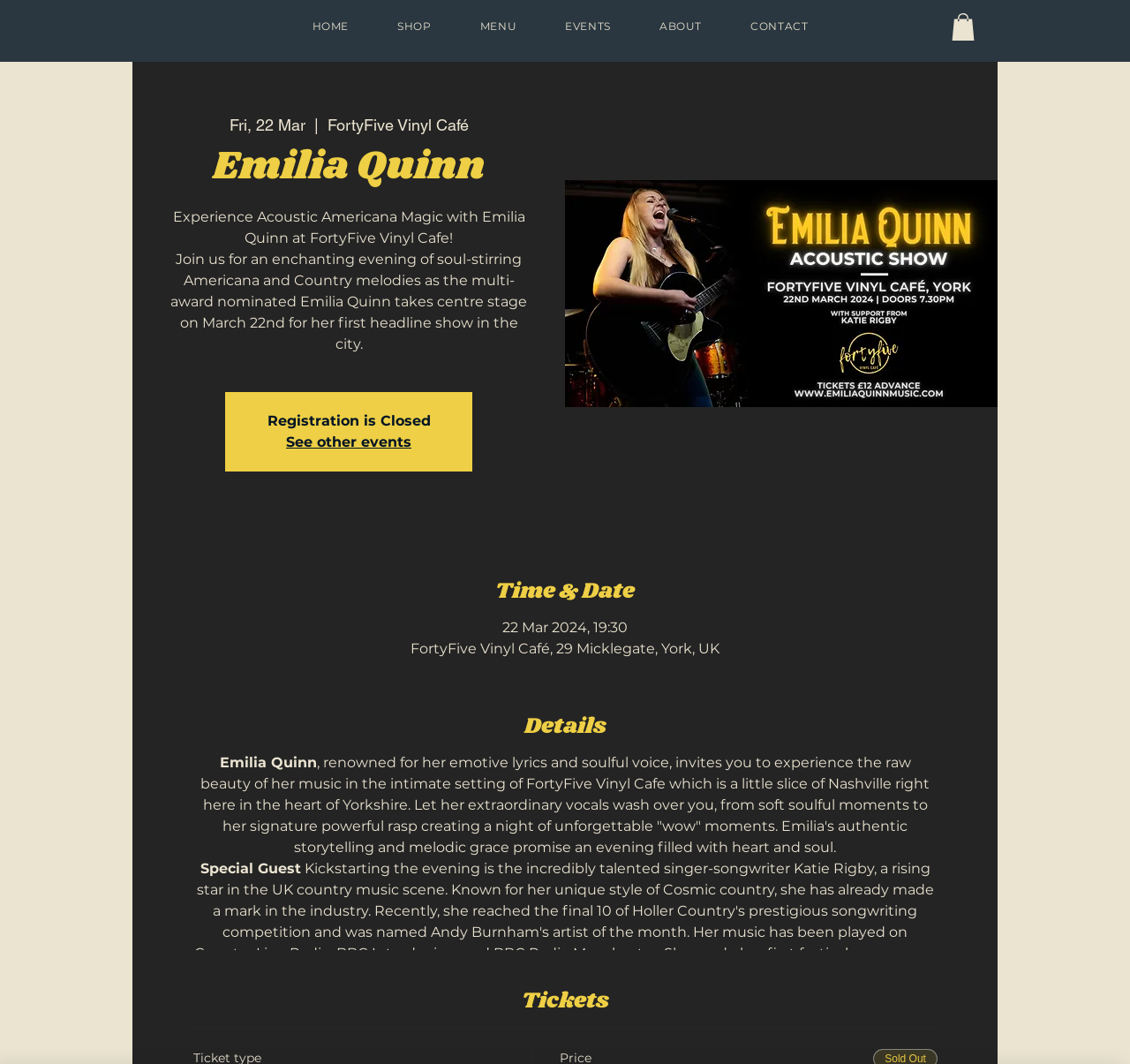What type of music can be expected at the event?
Could you give a comprehensive explanation in response to this question?

The type of music can be inferred from the description of the event, which mentions 'Acoustic Americana Magic' and 'soul-stirring Americana and Country melodies', indicating that the event will feature Americana and Country music.